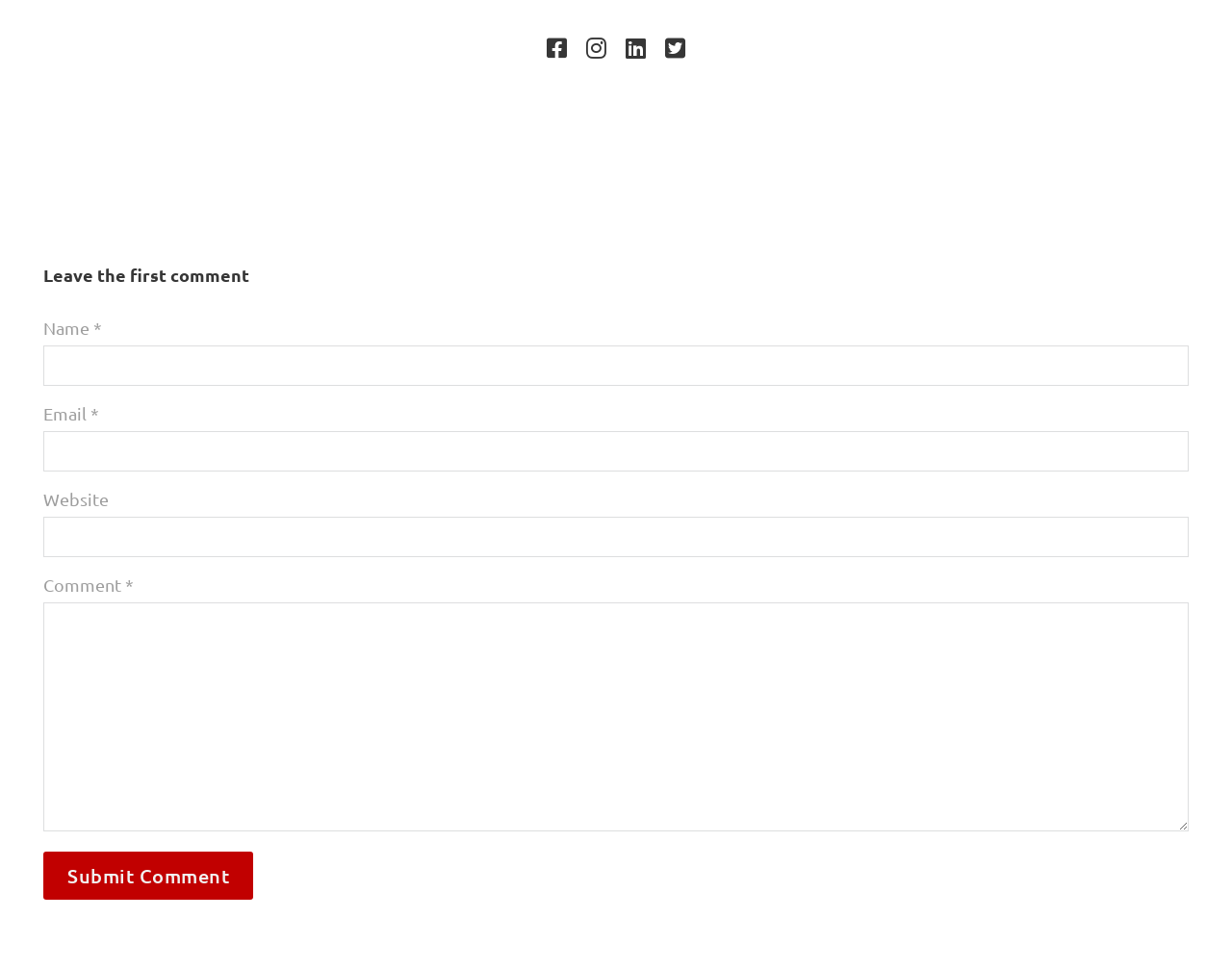Give a one-word or short phrase answer to this question: 
How many required fields are there in the form?

3